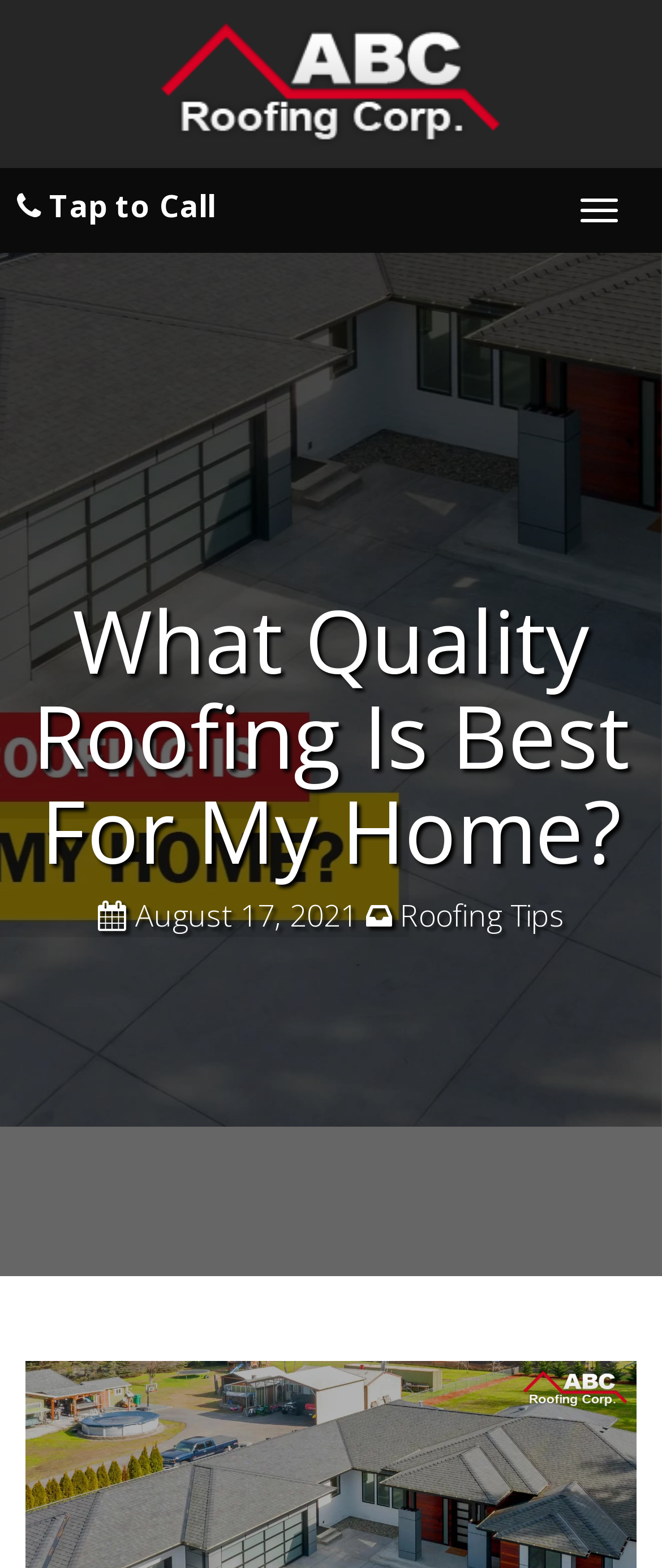Answer in one word or a short phrase: 
What is the name of the company on the webpage?

ABC Roofing Corp